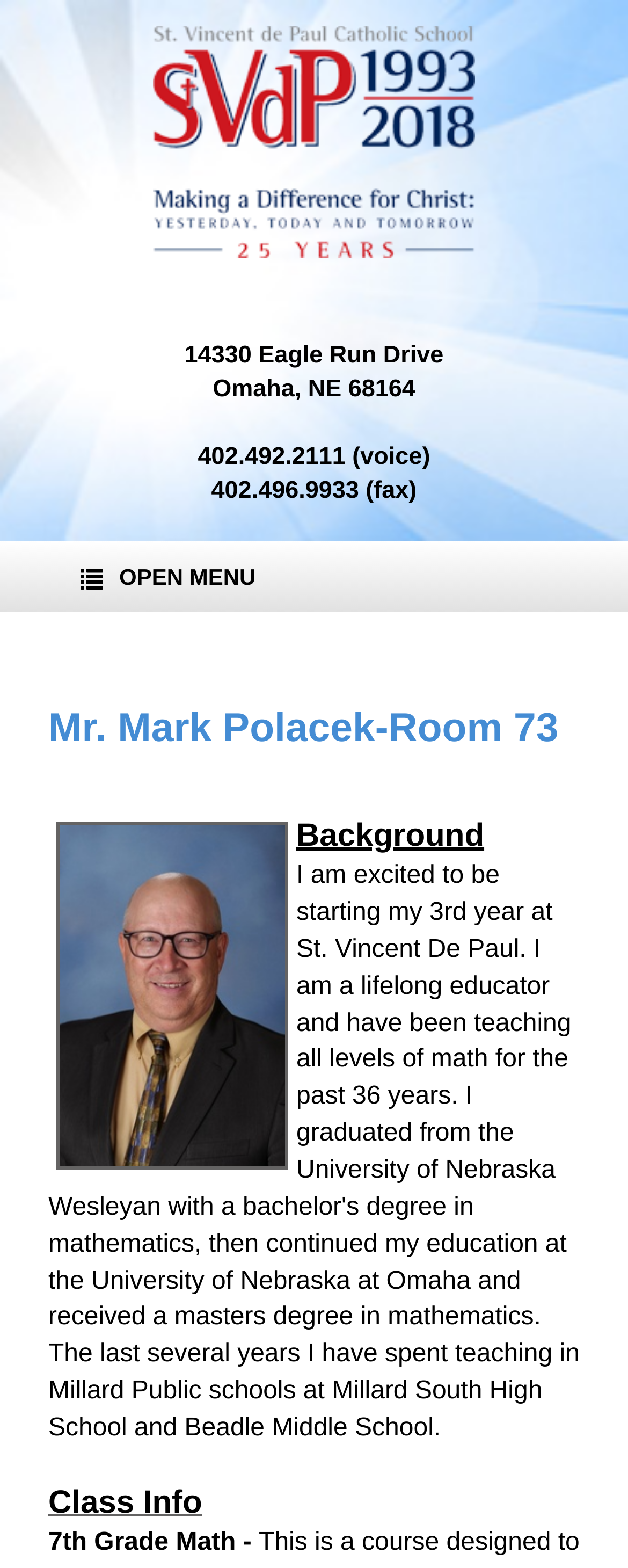Respond to the question below with a single word or phrase:
What grade level is Mr. Mark Polacek's class?

7th Grade